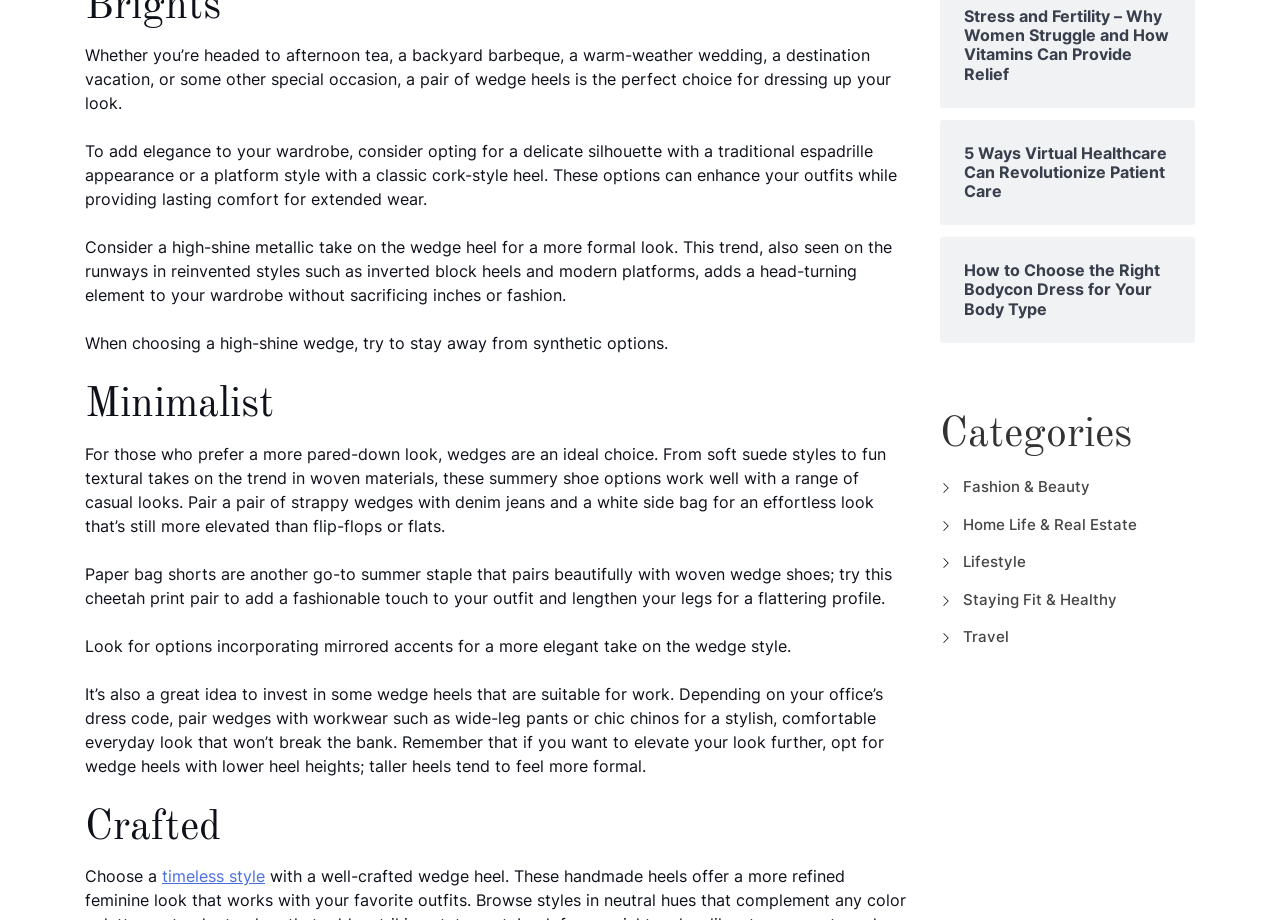Show the bounding box coordinates of the region that should be clicked to follow the instruction: "Read about Stress and Fertility."

[0.753, 0.008, 0.915, 0.091]